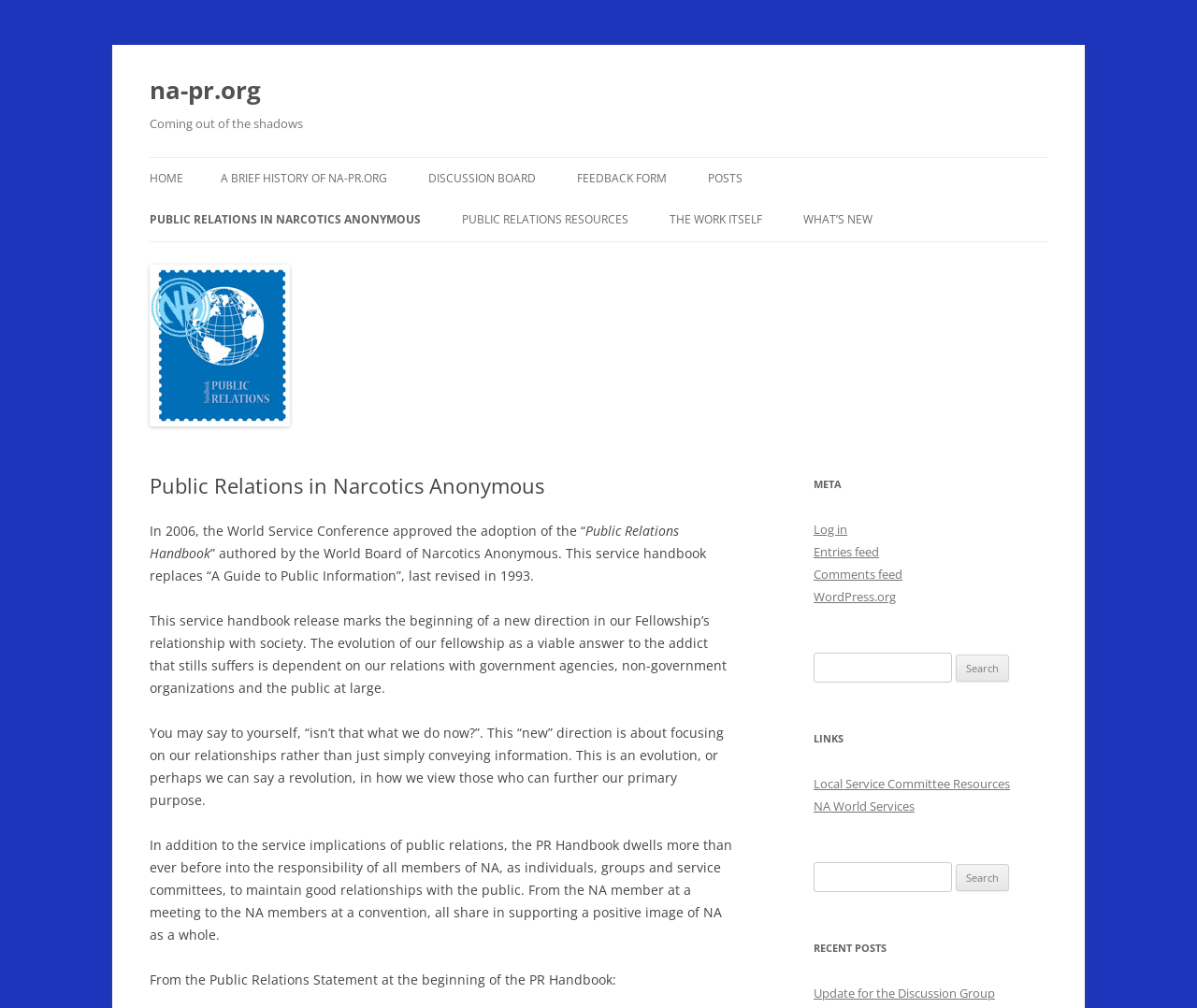Offer a detailed explanation of the webpage layout and contents.

The webpage is about Public Relations in Narcotics Anonymous, as indicated by the title "Public Relations in Narcotics Anonymous | na-pr.org" at the top. Below the title, there is a heading "Coming out of the shadows". 

On the top-left side, there is a navigation menu with links to "HOME", "A BRIEF HISTORY OF NA-PR.ORG", "DISCUSSION BOARD", "FEEDBACK FORM", and more. These links are arranged horizontally and are positioned above a section that appears to be the main content of the page.

The main content section starts with a heading "Public Relations in Narcotics Anonymous" and contains several paragraphs of text. The text discusses the adoption of the "Public Relations Handbook" by the World Service Conference in 2006, which marks a new direction in the fellowship's relationship with society. It emphasizes the importance of focusing on relationships rather than just conveying information.

To the right of the main content section, there are several sections with headings "META", "LINKS", and "RECENT POSTS". The "META" section contains links to "Log in", "Entries feed", "Comments feed", and "WordPress.org". The "LINKS" section has links to "Local Service Committee Resources" and "NA World Services". The "RECENT POSTS" section appears to be empty.

At the bottom of the page, there is a search bar with a button labeled "Search". There is also an image of the na-pr.org logo on the top-right side of the page.